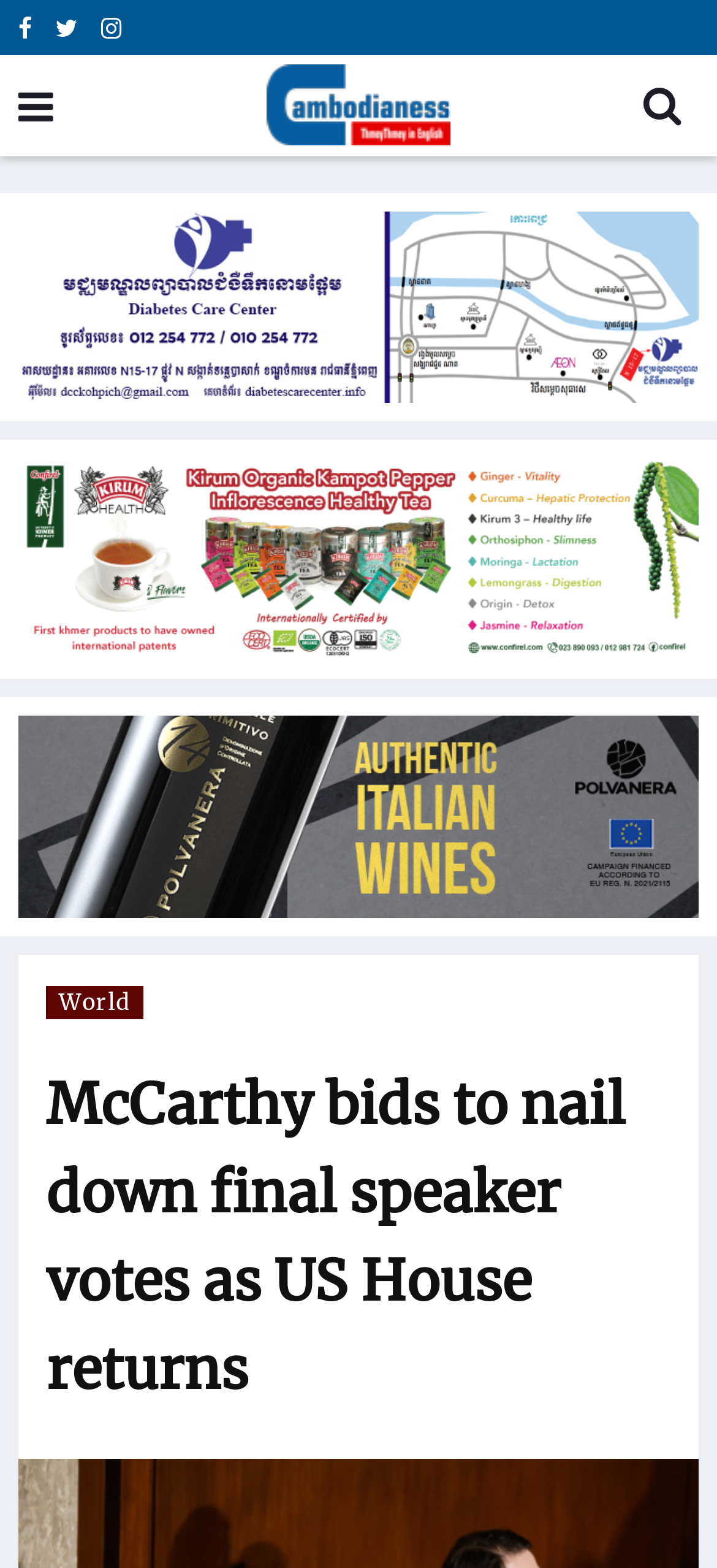Carefully examine the image and provide an in-depth answer to the question: How many navigation links are present in the top section?

In the top section of the webpage, there are four navigation links represented by icons '', '', and two empty links, which are used for navigation purposes.